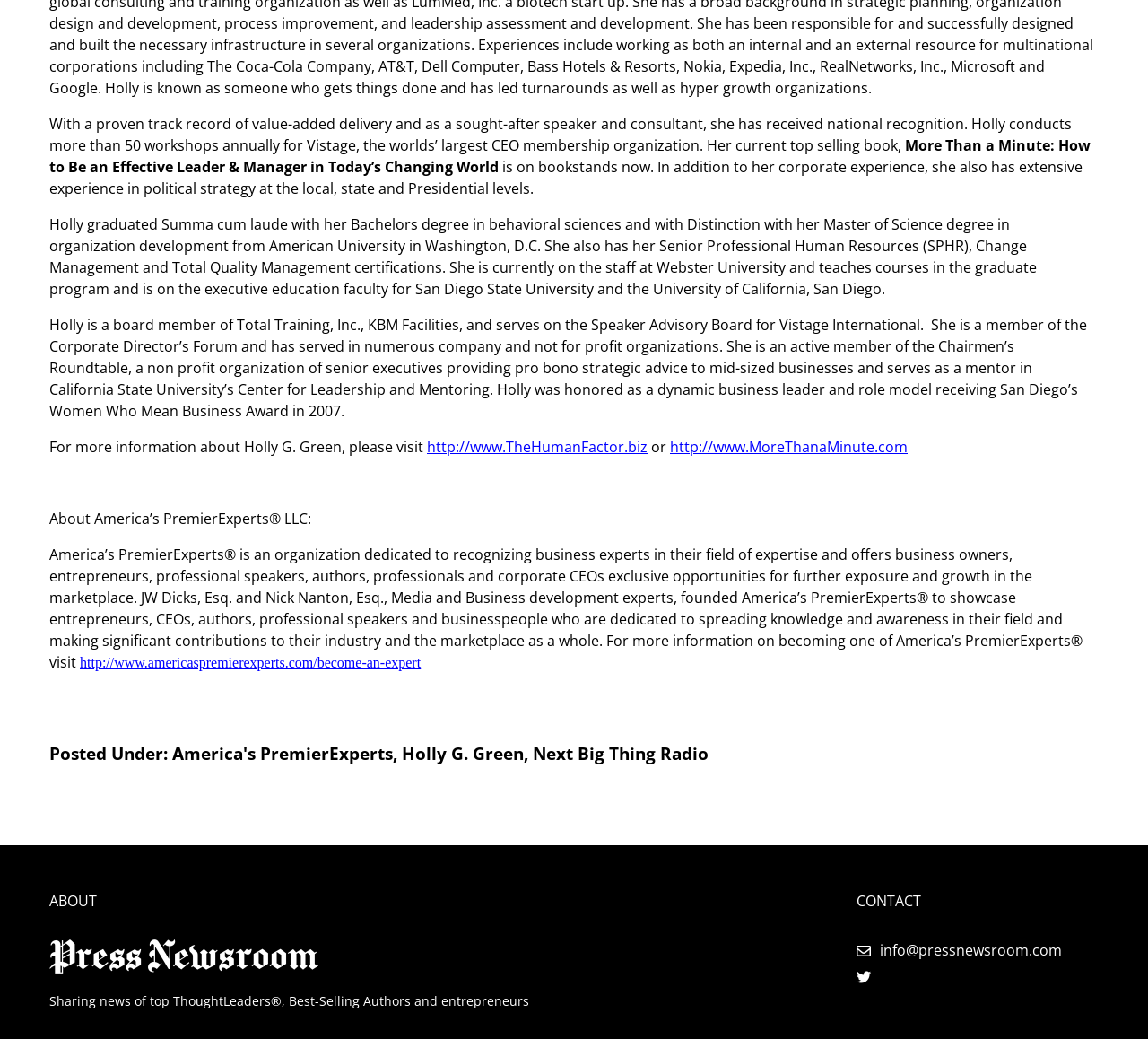Based on the element description, predict the bounding box coordinates (top-left x, top-left y, bottom-right x, bottom-right y) for the UI element in the screenshot: Next Big Thing Radio

[0.464, 0.714, 0.617, 0.737]